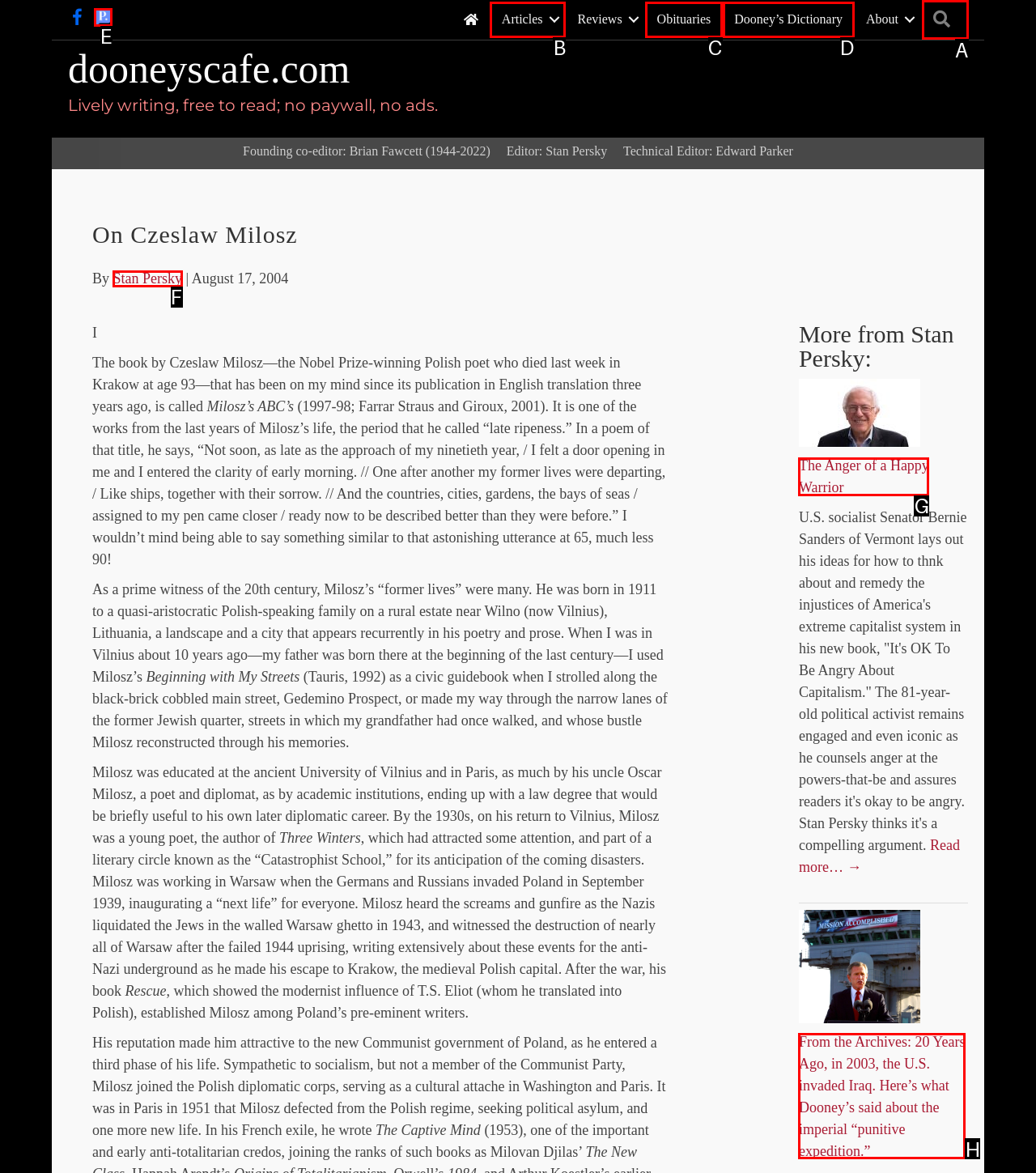Identify which HTML element should be clicked to fulfill this instruction: Read more about From the Archives: 20 Years Ago, in 2003, the U.S. invaded Iraq Reply with the correct option's letter.

H